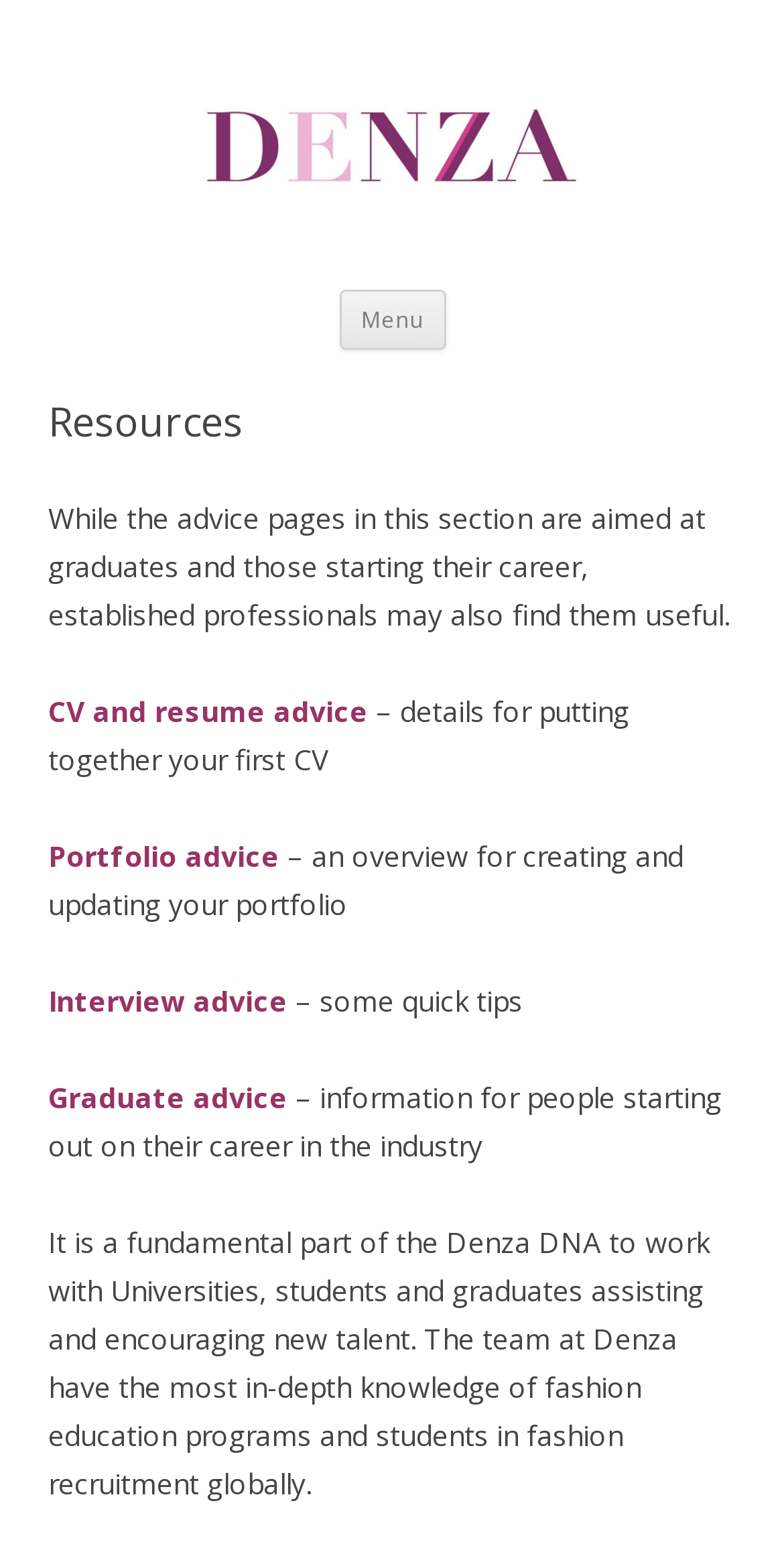What is the tone of the webpage's content?
Give a one-word or short-phrase answer derived from the screenshot.

Informative and helpful